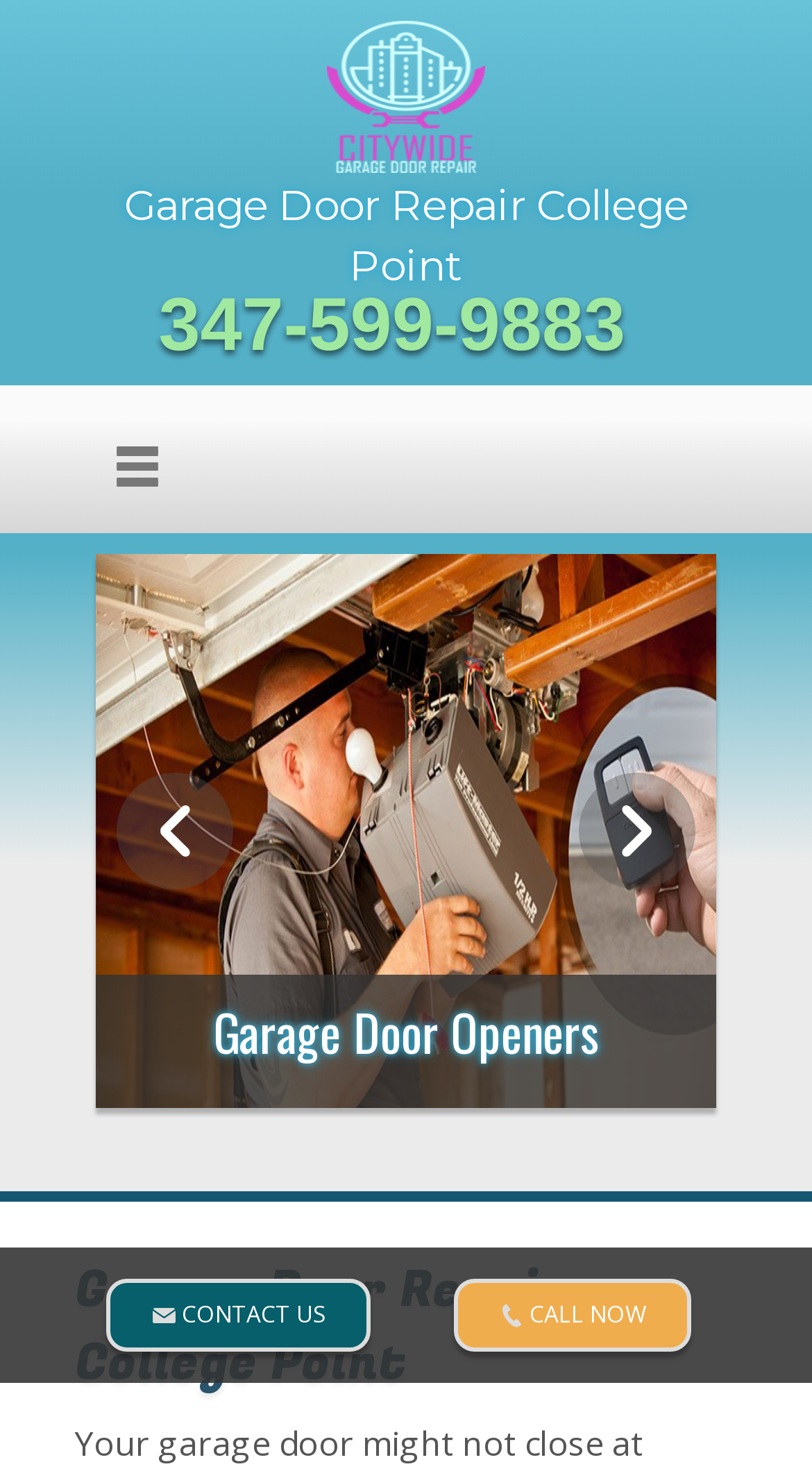Provide the bounding box coordinates in the format (top-left x, top-left y, bottom-right x, bottom-right y). All values are floating point numbers between 0 and 1. Determine the bounding box coordinate of the UI element described as: Call Now

[0.56, 0.865, 0.852, 0.915]